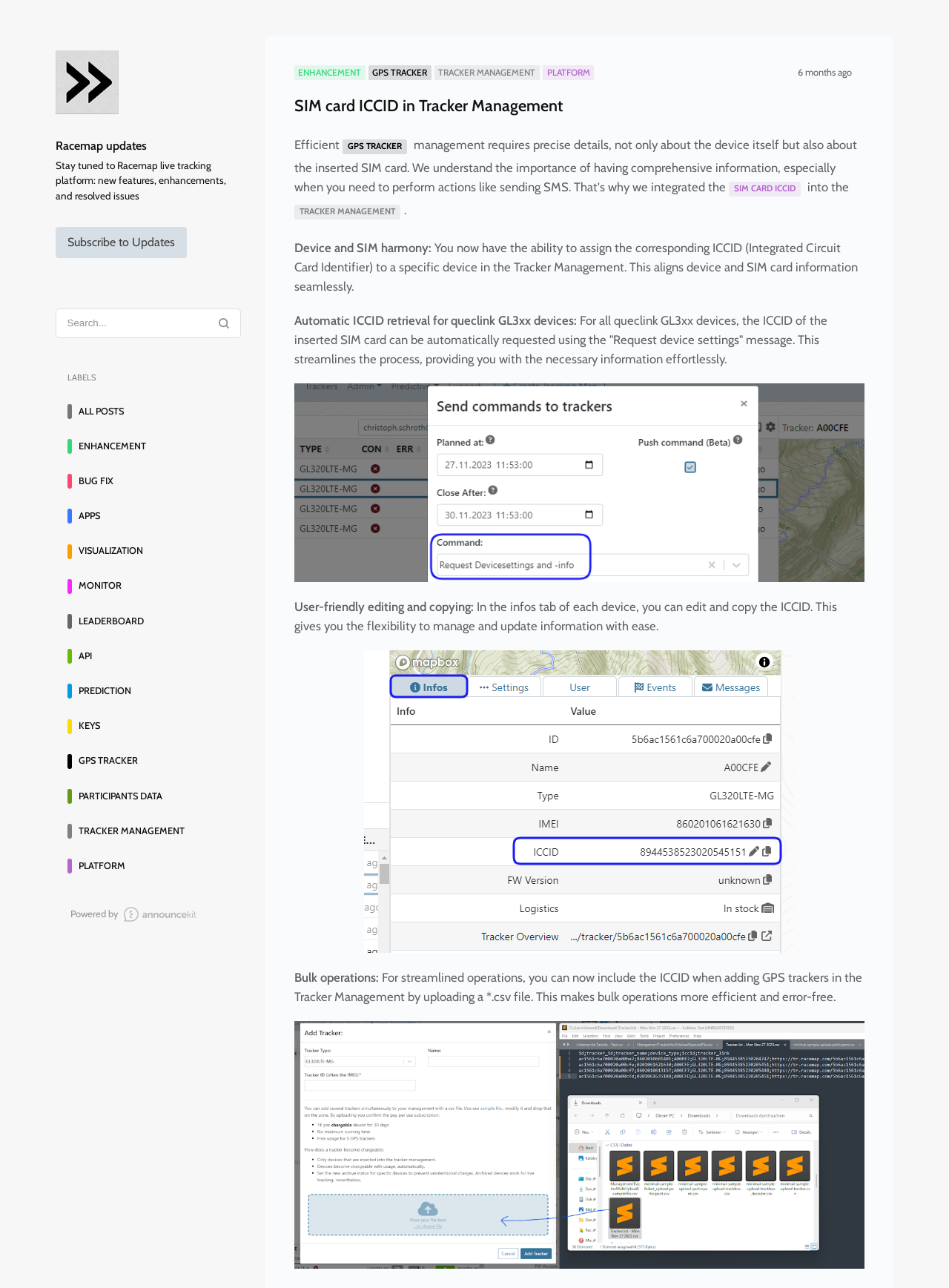What is the purpose of the 'Request device settings' message?
Please provide a single word or phrase as your answer based on the screenshot.

Automatic ICCID retrieval